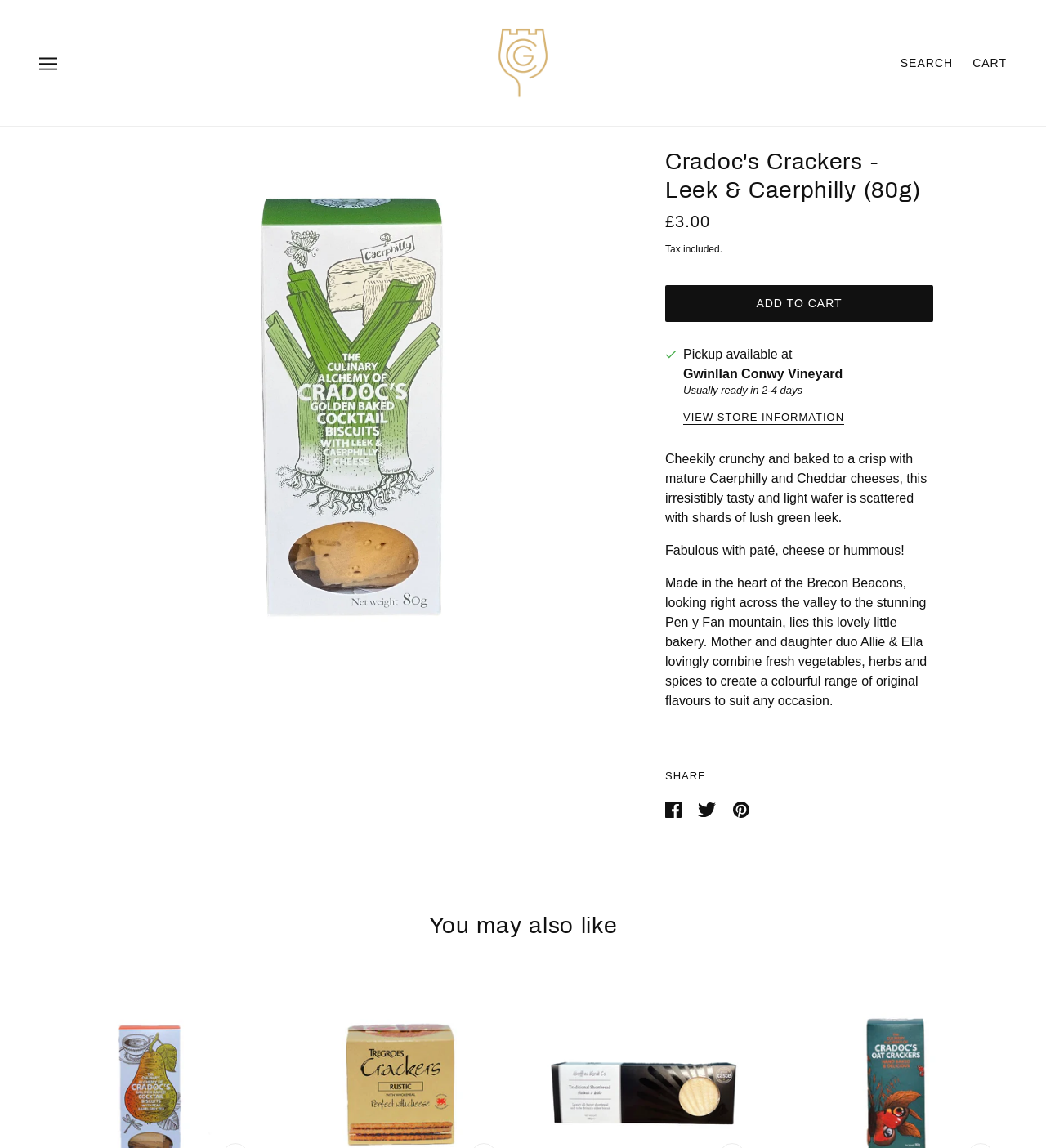Create a detailed description of the webpage's content and layout.

This webpage is about a product called "Cradoc's Crackers - Leek & Caerphilly (80g)" from Gwinllan Conwy Vineyard. At the top left, there is a menu icon with a popup menu. Next to it, there is an image, and then a link to "Gwinllan Conwy Vineyard" with an accompanying image. On the top right, there are links to "Search" and "Cart" with a popup menu.

Below the top navigation, there is a large product image of "Cradoc's Crackers - Leek & Caerphilly (80g)" with a link to enlarge it. The product name is displayed as a heading, followed by the price "£3.00" and a note that tax is included. There is a button to "ADD TO CART" and an image next to it.

The product description is divided into three paragraphs. The first paragraph describes the product as "cheekily crunchy and baked to a crisp with mature Caerphilly and Cheddar cheeses, this irresistibly tasty and light wafer is scattered with shards of lush green leek." The second paragraph suggests that it is "Fabulous with paté, cheese or hummous!" The third paragraph provides information about the bakery that makes the product, located in the heart of the Brecon Beacons.

Below the product description, there are social media sharing links to Facebook, Twitter, and Pinterest, each with an accompanying image. Finally, there is a heading "You may also like" at the bottom of the page.